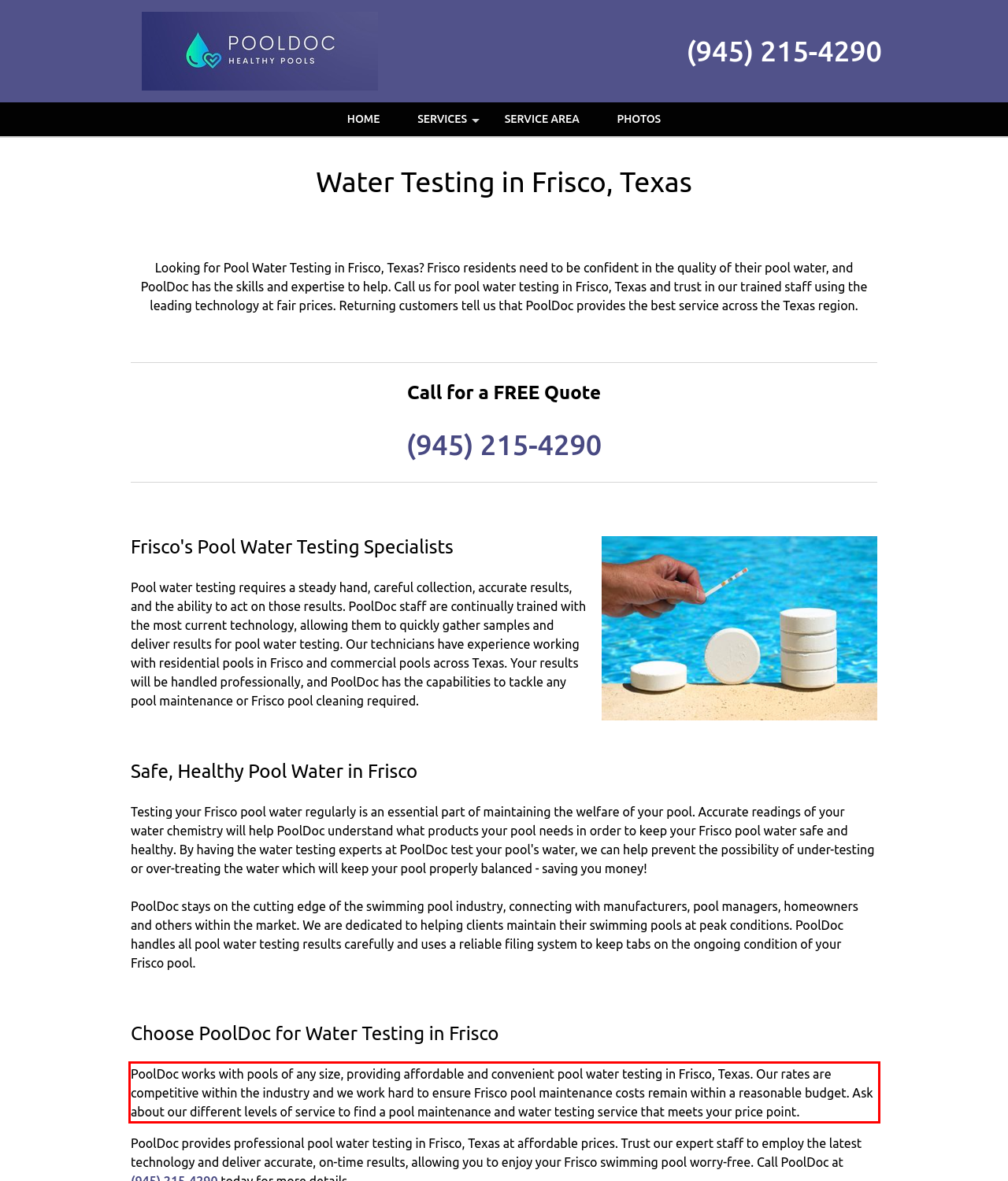From the screenshot of the webpage, locate the red bounding box and extract the text contained within that area.

PoolDoc works with pools of any size, providing affordable and convenient pool water testing in Frisco, Texas. Our rates are competitive within the industry and we work hard to ensure Frisco pool maintenance costs remain within a reasonable budget. Ask about our different levels of service to find a pool maintenance and water testing service that meets your price point.